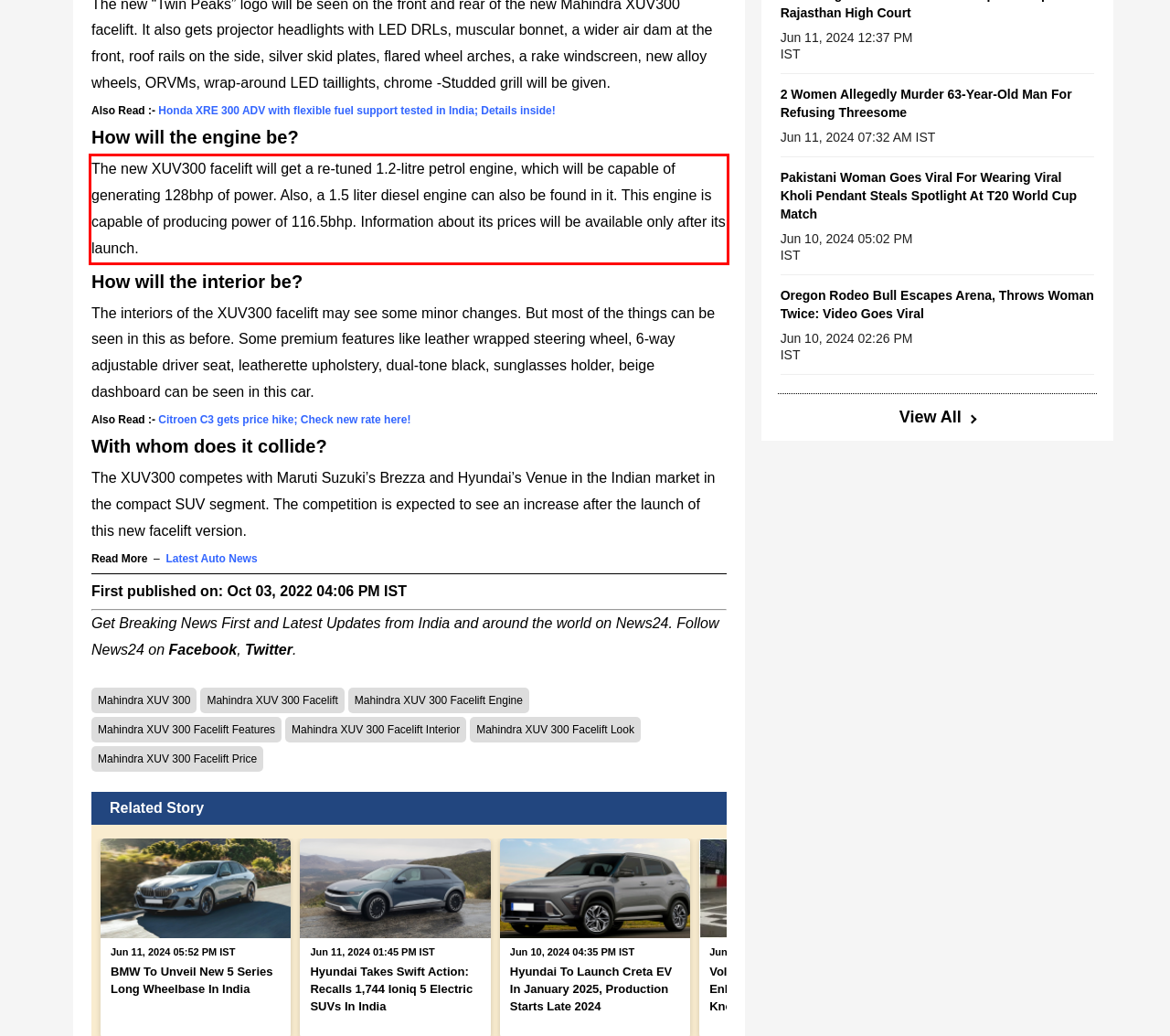Perform OCR on the text inside the red-bordered box in the provided screenshot and output the content.

The new XUV300 facelift will get a re-tuned 1.2-litre petrol engine, which will be capable of generating 128bhp of power. Also, a 1.5 liter diesel engine can also be found in it. This engine is capable of producing power of 116.5bhp. Information about its prices will be available only after its launch.